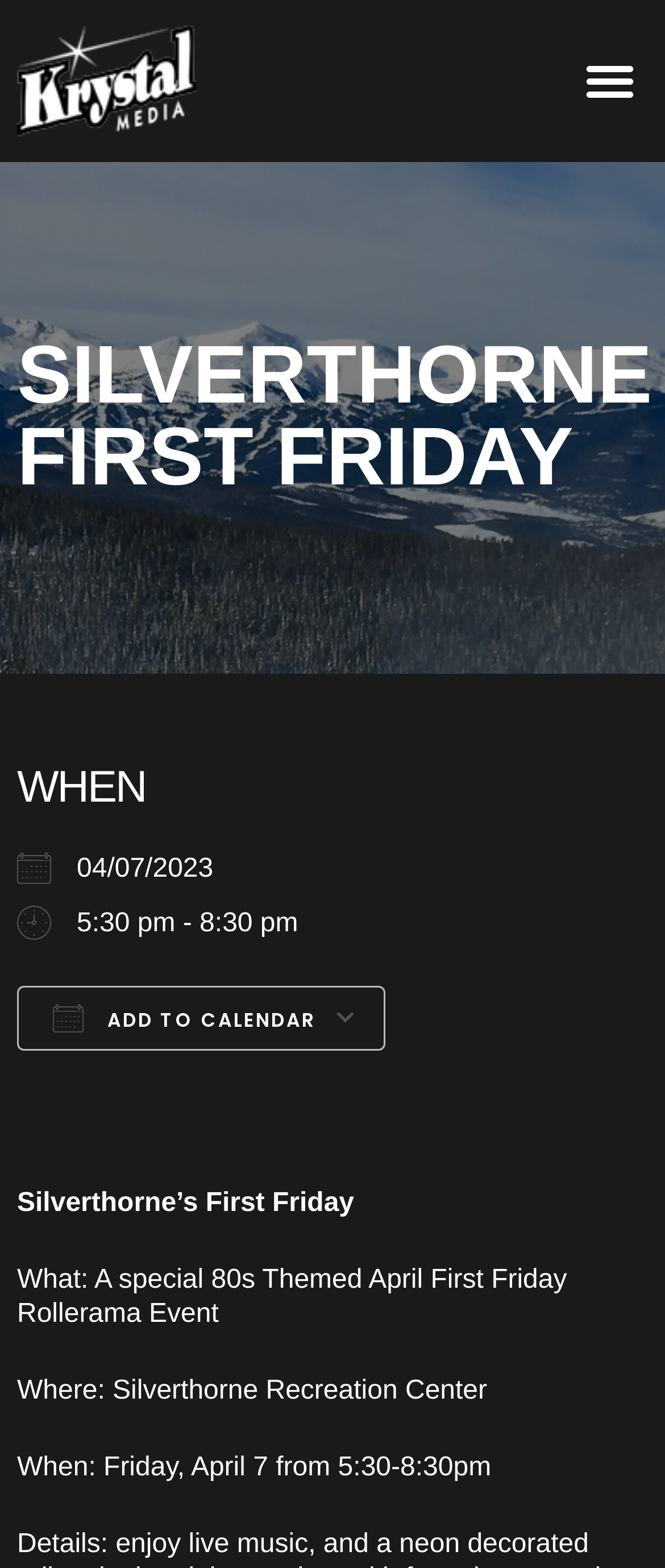What is the duration of the First Friday event?
Using the image as a reference, deliver a detailed and thorough answer to the question.

I found the answer by looking at the time specified in the 'WHEN' section of the webpage, which is '5:30 pm - 8:30 pm'. This indicates that the event will last for 3 hours.